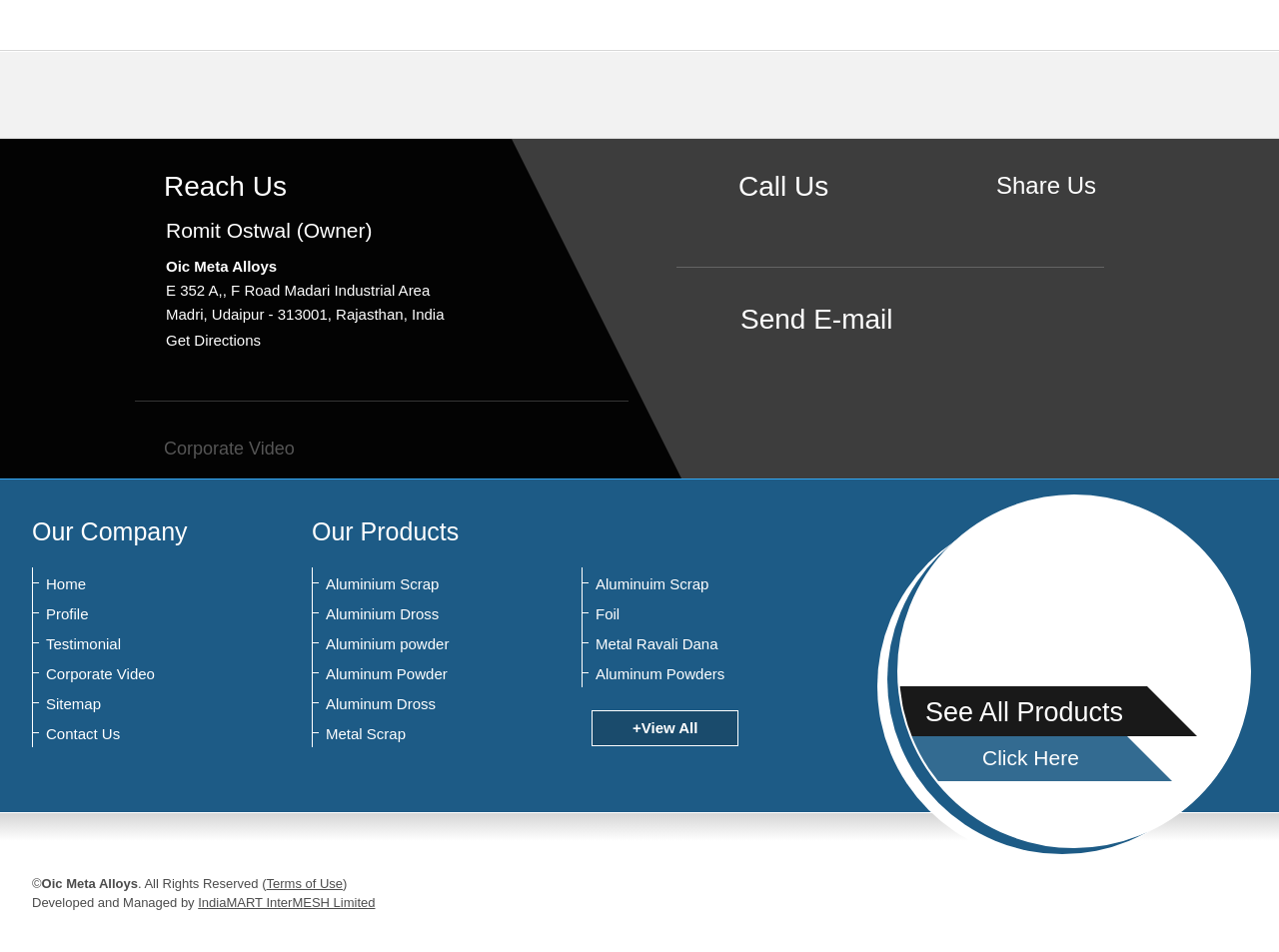Please identify the coordinates of the bounding box for the clickable region that will accomplish this instruction: "Reach us".

[0.128, 0.179, 0.224, 0.212]